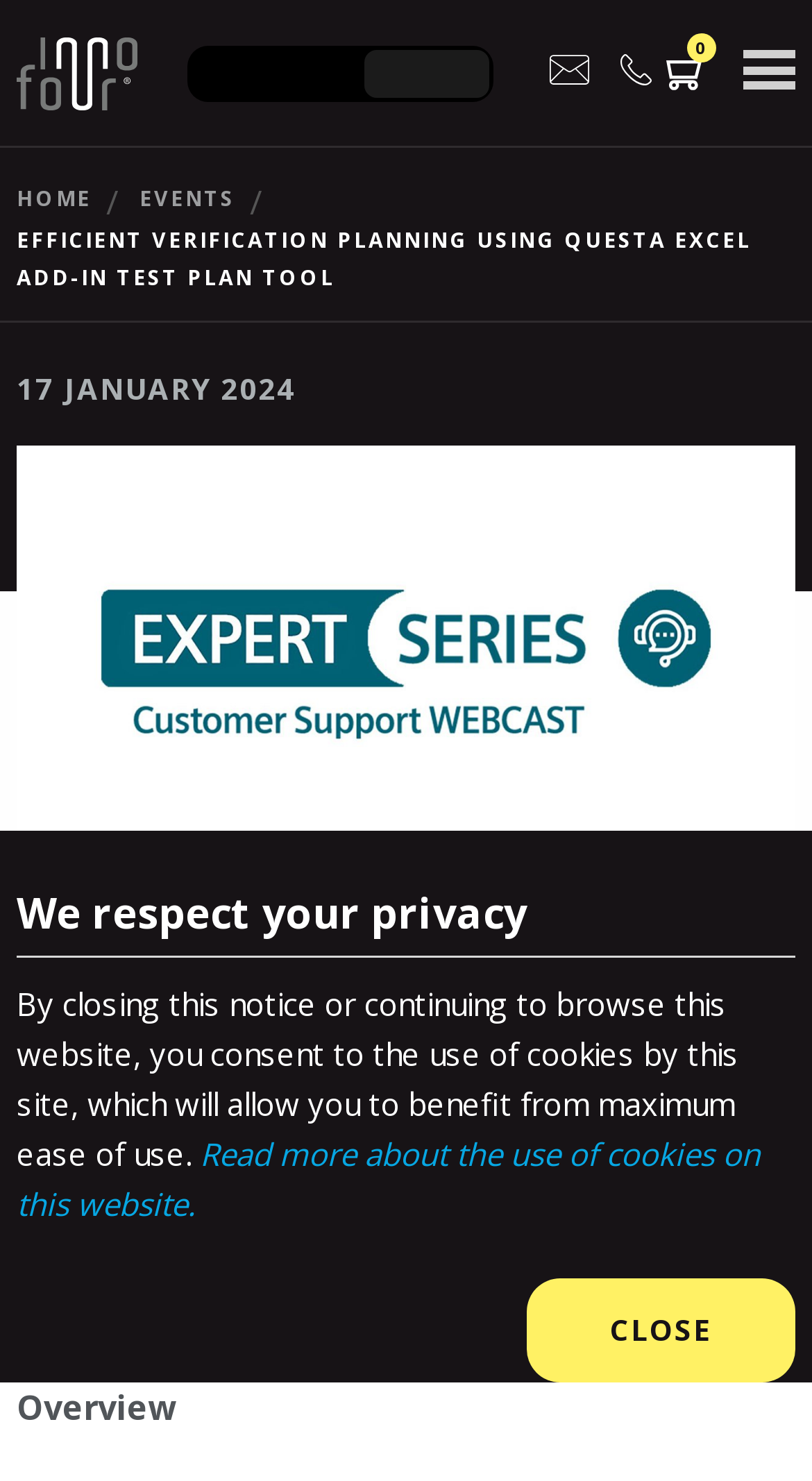Find and provide the bounding box coordinates for the UI element described with: "0".

[0.82, 0.037, 0.871, 0.07]